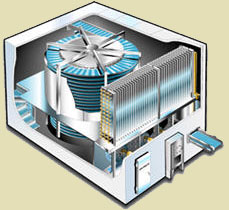Depict the image with a detailed narrative.

This image depicts a detailed cross-sectional view of a refrigeration unit, commonly used in the food processing and frozen food industry. The illustration showcases the internal components, including a large cooling fan at the top and a series of thick, finned coils on the side, which are vital for heat exchange. The structure is designed for efficient cooling, illustrating how air circulates through the unit to maintain low temperatures. This design is pivotal for deep freezing applications, ensuring that food products are preserved effectively. The cutaway perspective allows viewers to appreciate the complexity and engineering involved in modern refrigeration systems. The background is a soft beige, effectively highlighting the equipment's features.